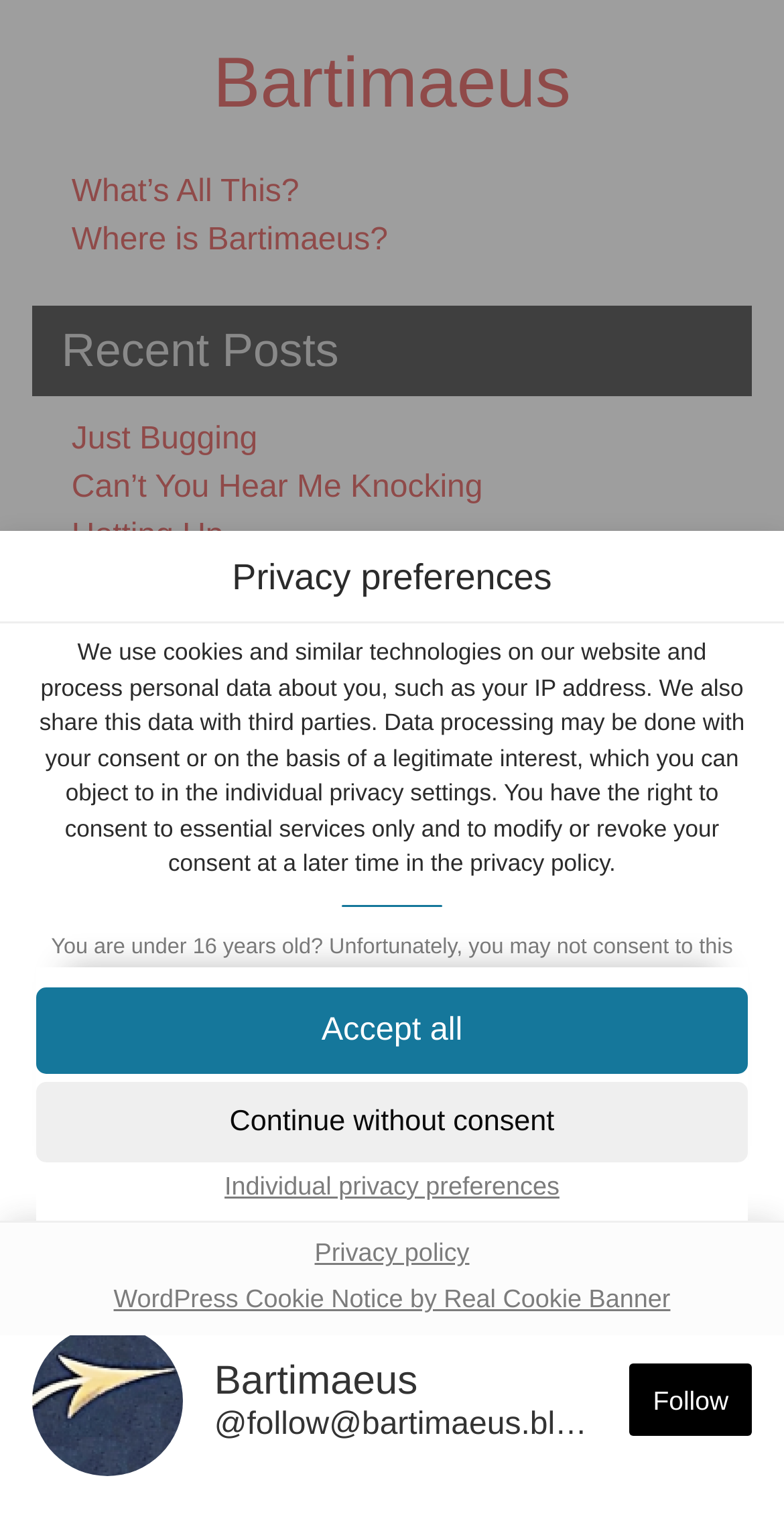Please determine the bounding box of the UI element that matches this description: Can’t You Hear Me Knocking. The coordinates should be given as (top-left x, top-left y, bottom-right x, bottom-right y), with all values between 0 and 1.

[0.091, 0.309, 0.616, 0.332]